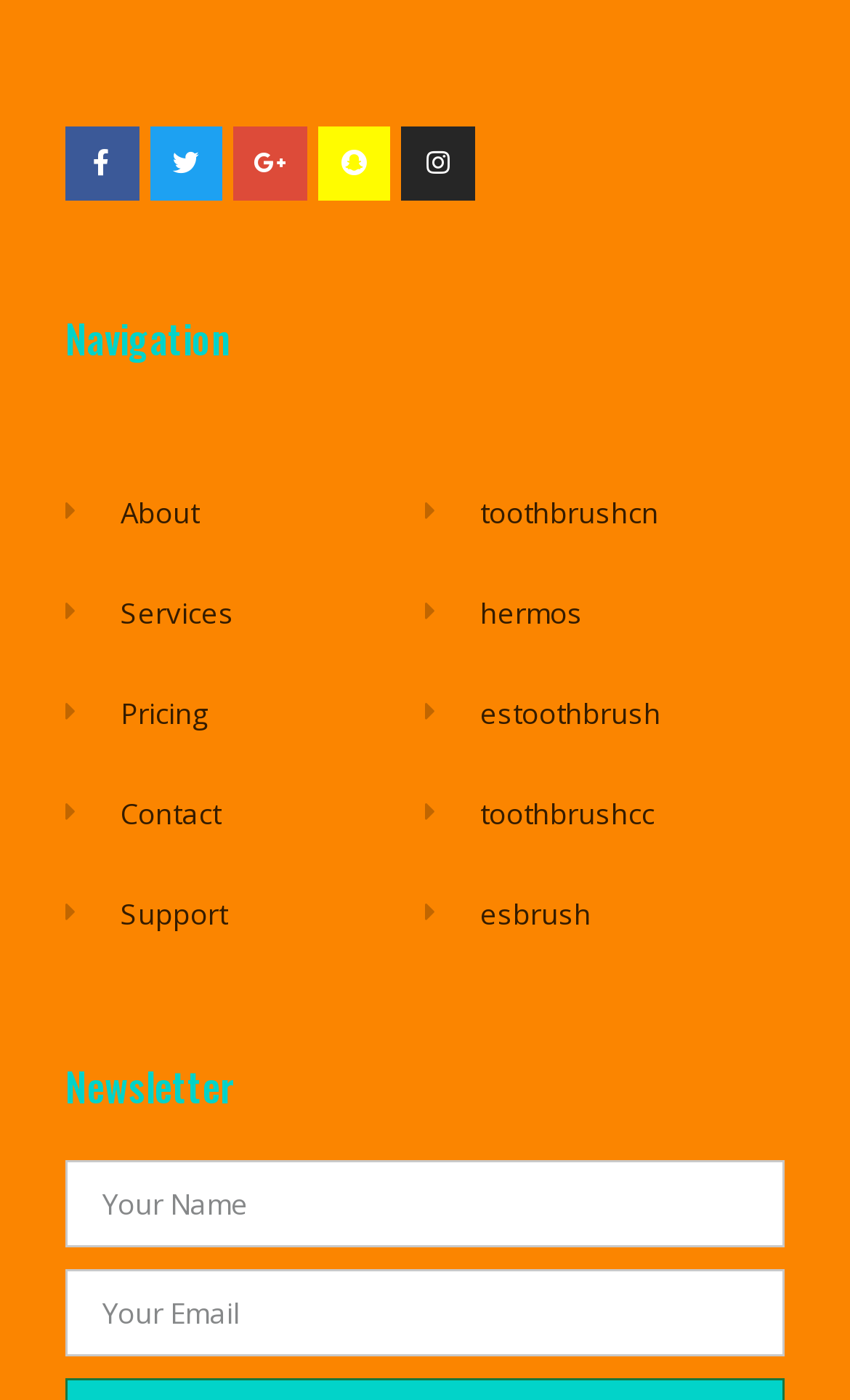Determine the bounding box coordinates for the region that must be clicked to execute the following instruction: "Click on toothbrushcn".

[0.5, 0.341, 0.923, 0.39]